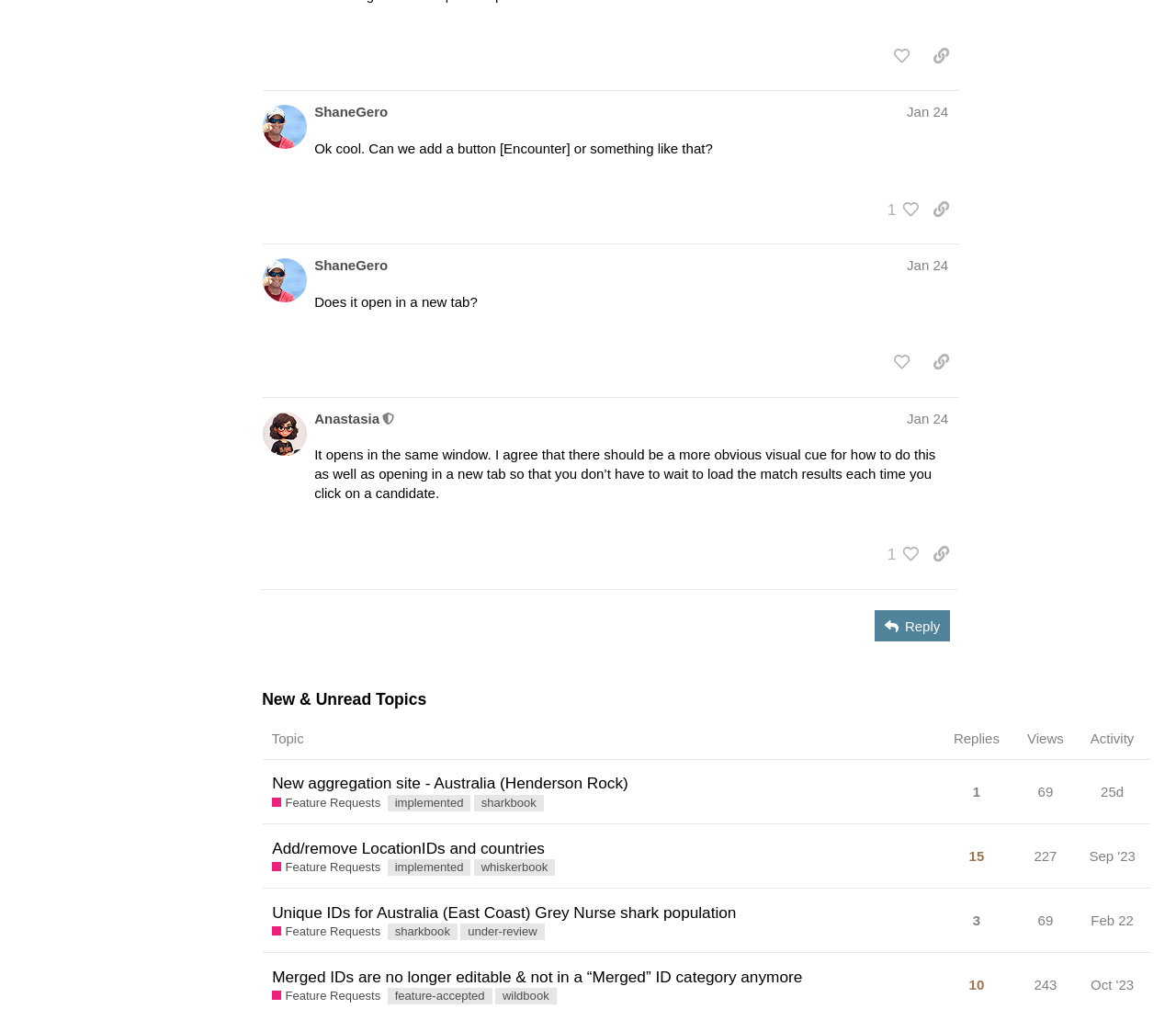Determine the bounding box coordinates for the area that should be clicked to carry out the following instruction: "view replies of this topic".

[0.747, 0.192, 0.781, 0.223]